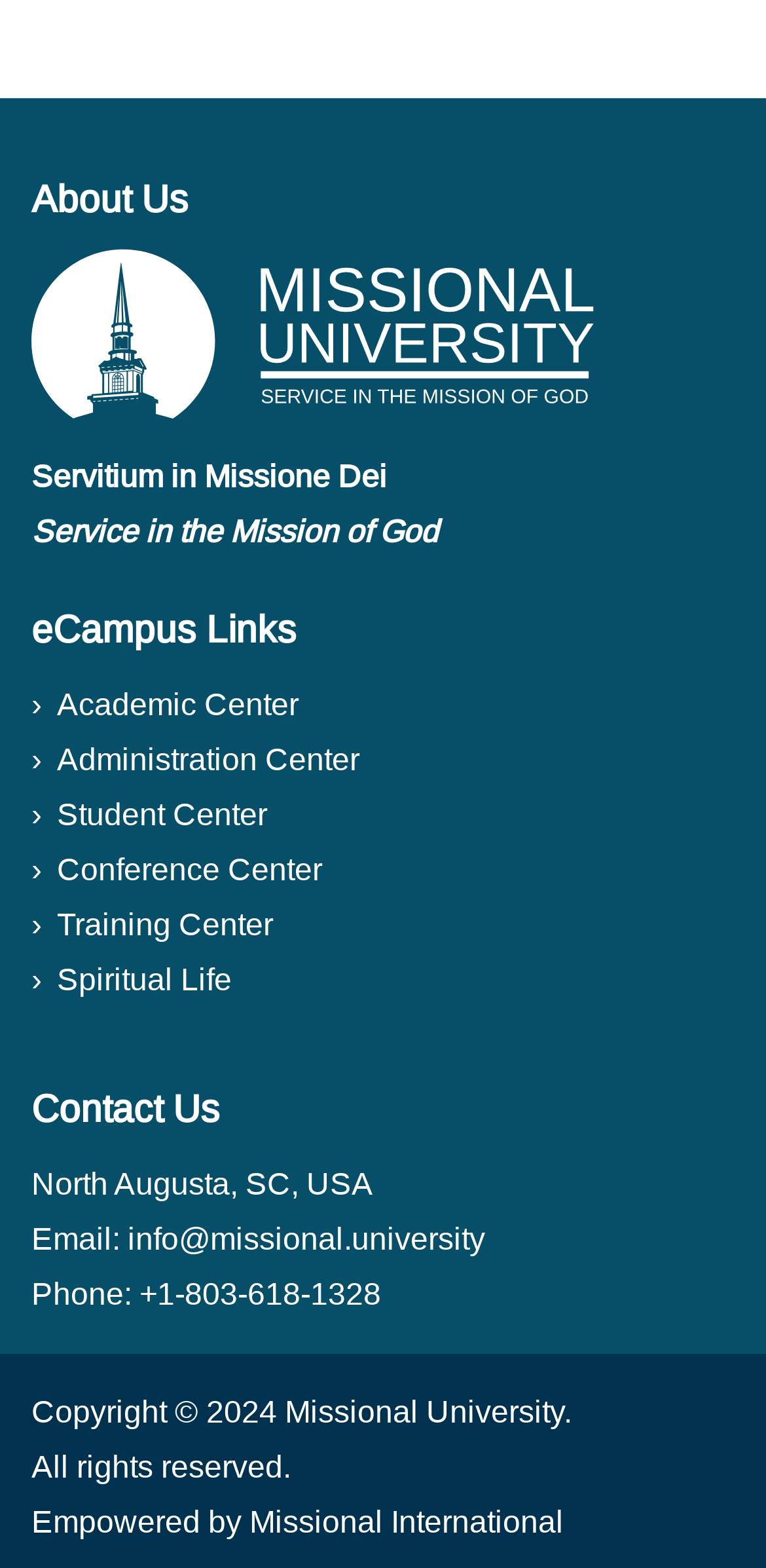What is the name of the university?
Kindly answer the question with as much detail as you can.

The name of the university can be found in the image description 'Missional University: Service in the Mission of God' and also in the link 'Missional University' at the bottom of the page.